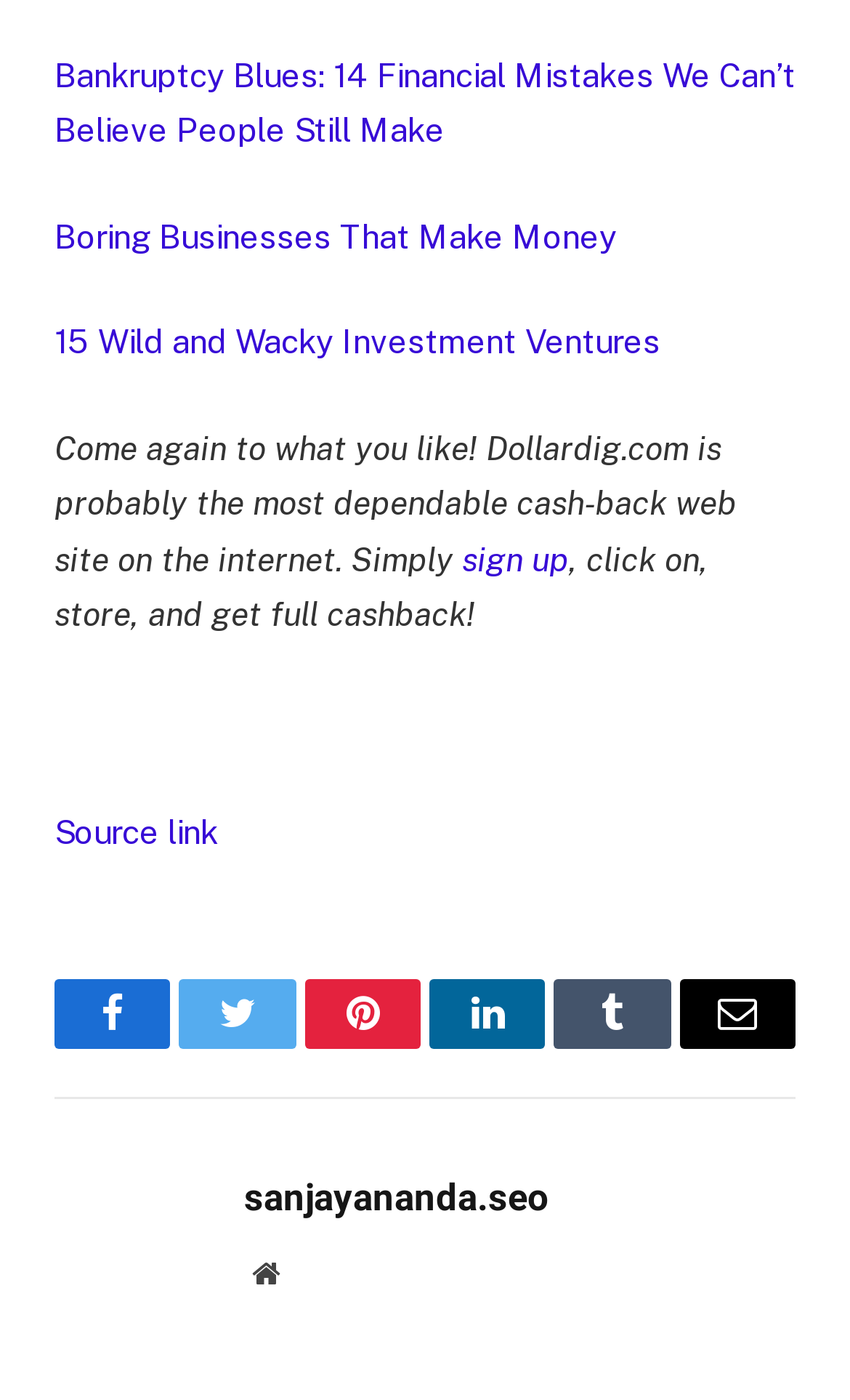Please identify the bounding box coordinates of the element that needs to be clicked to perform the following instruction: "Sign up for cashback".

[0.544, 0.386, 0.669, 0.413]